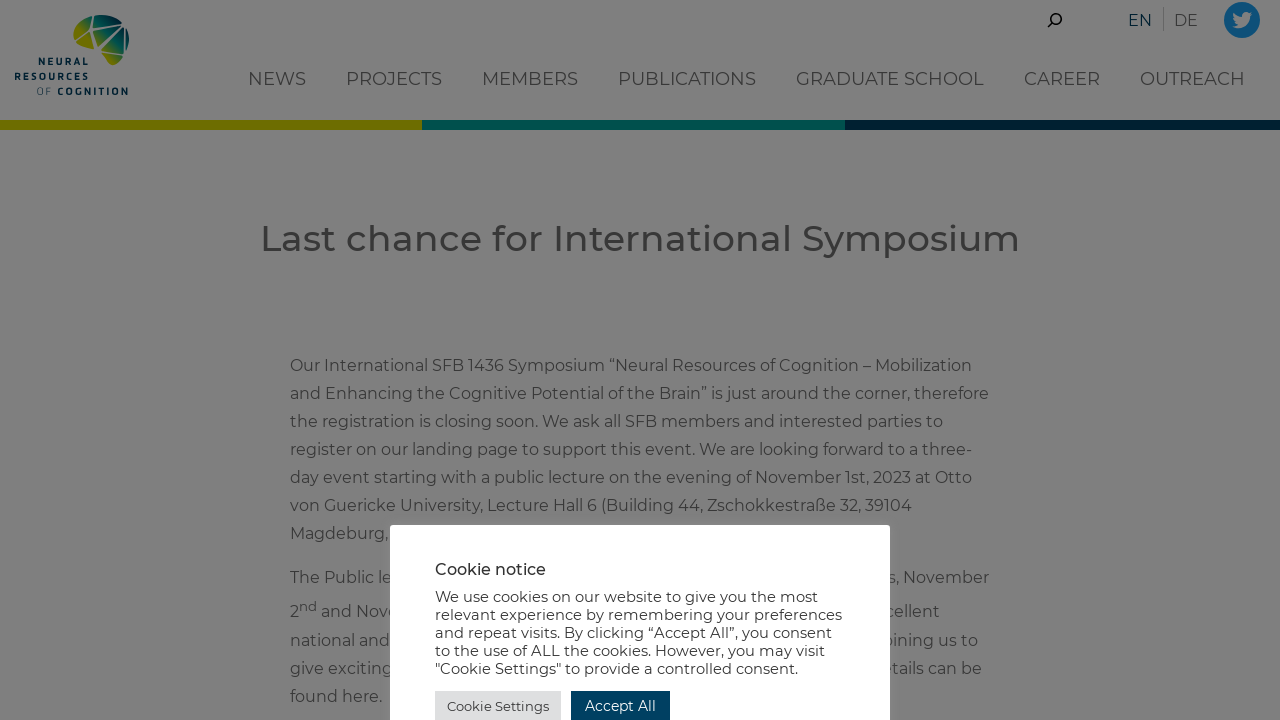Identify the bounding box coordinates of the section to be clicked to complete the task described by the following instruction: "Go to NEWS page". The coordinates should be four float numbers between 0 and 1, formatted as [left, top, right, bottom].

[0.178, 0.09, 0.255, 0.13]